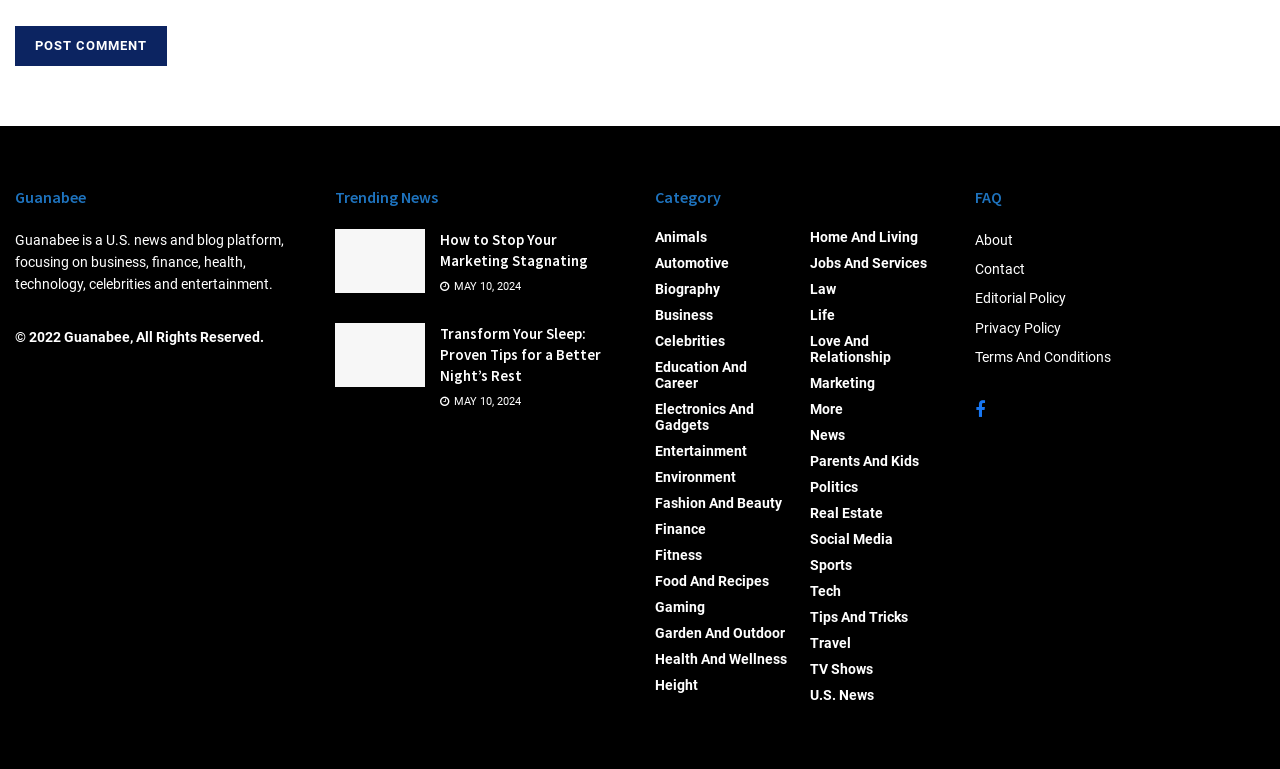Please determine the bounding box coordinates of the section I need to click to accomplish this instruction: "View news about the U.S.".

[0.633, 0.893, 0.683, 0.914]